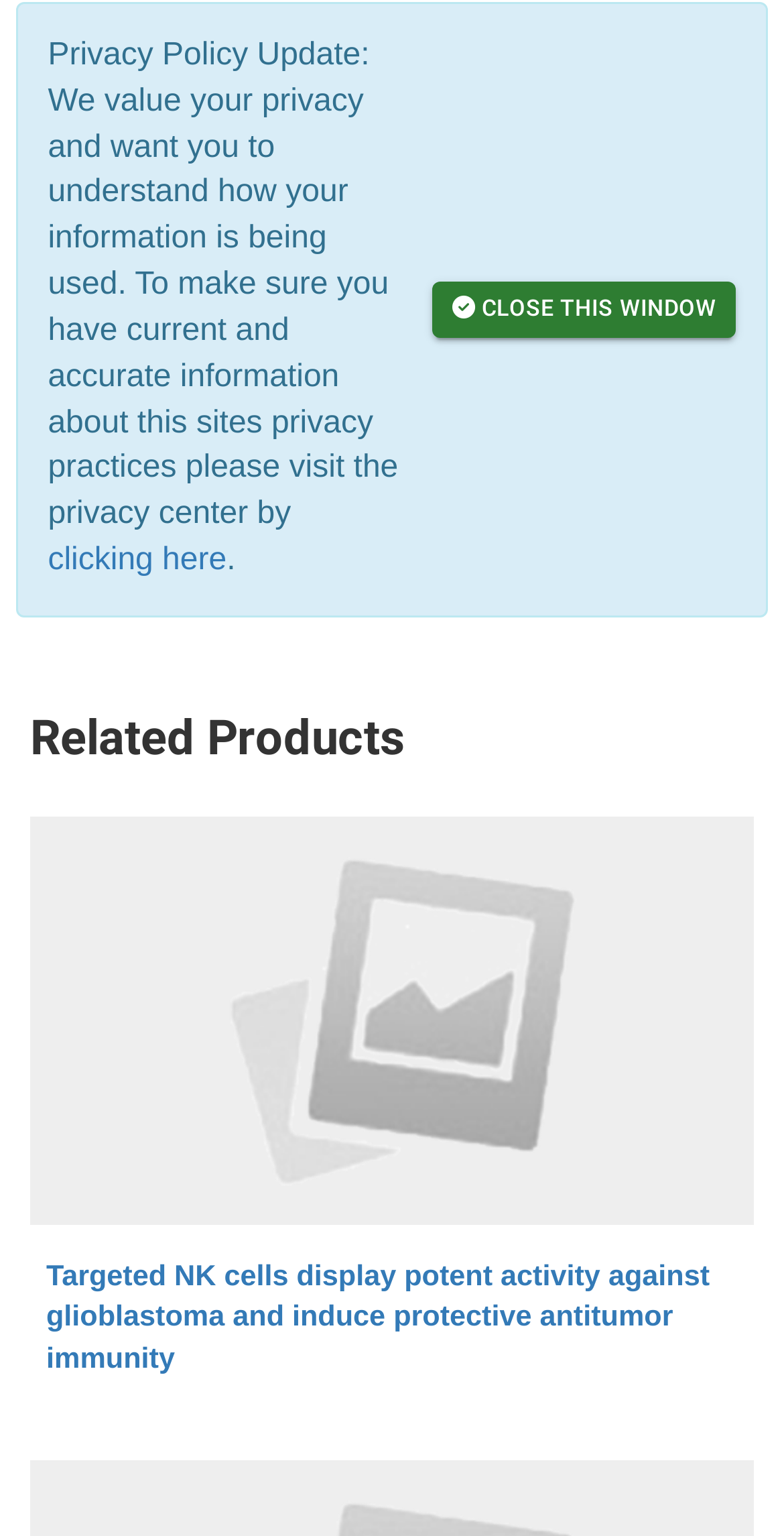Using the description "Poster Abstracts - C717", locate and provide the bounding box of the UI element.

[0.038, 0.074, 0.533, 0.1]